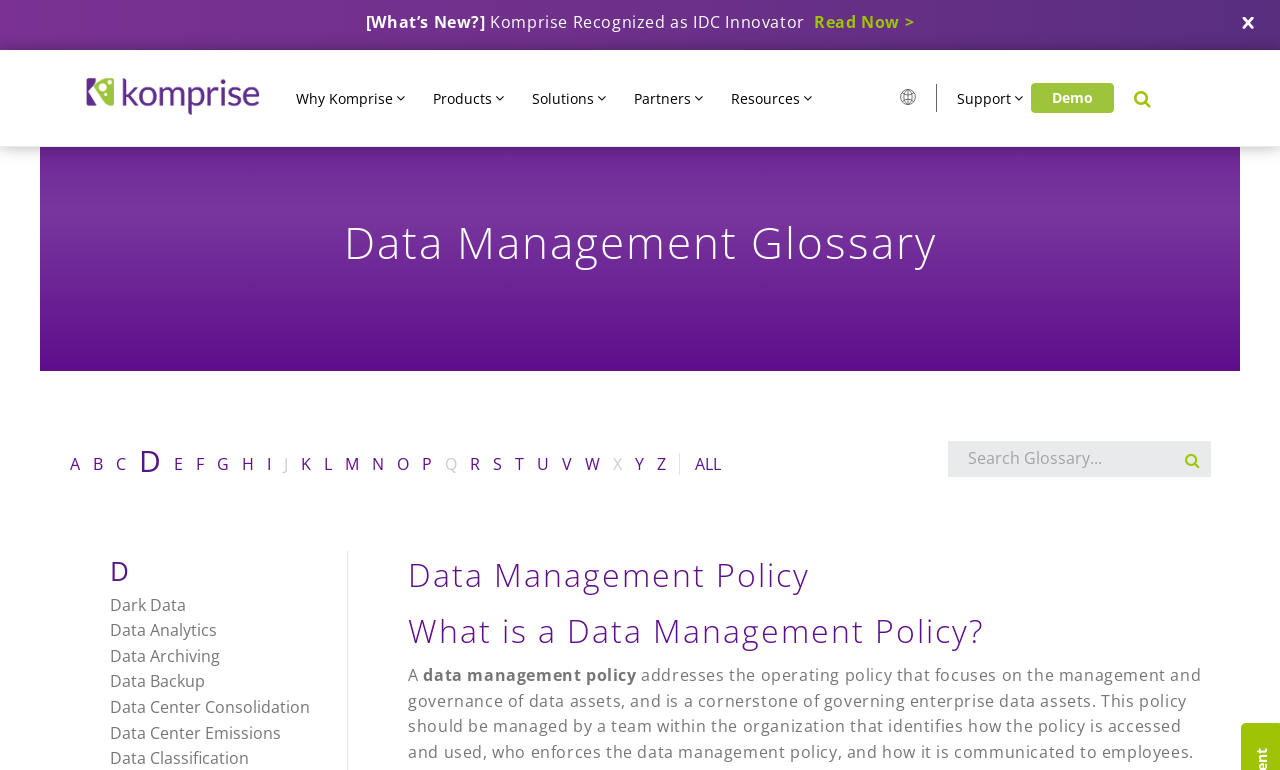Please extract the webpage's main title and generate its text content.

Data Management Policy